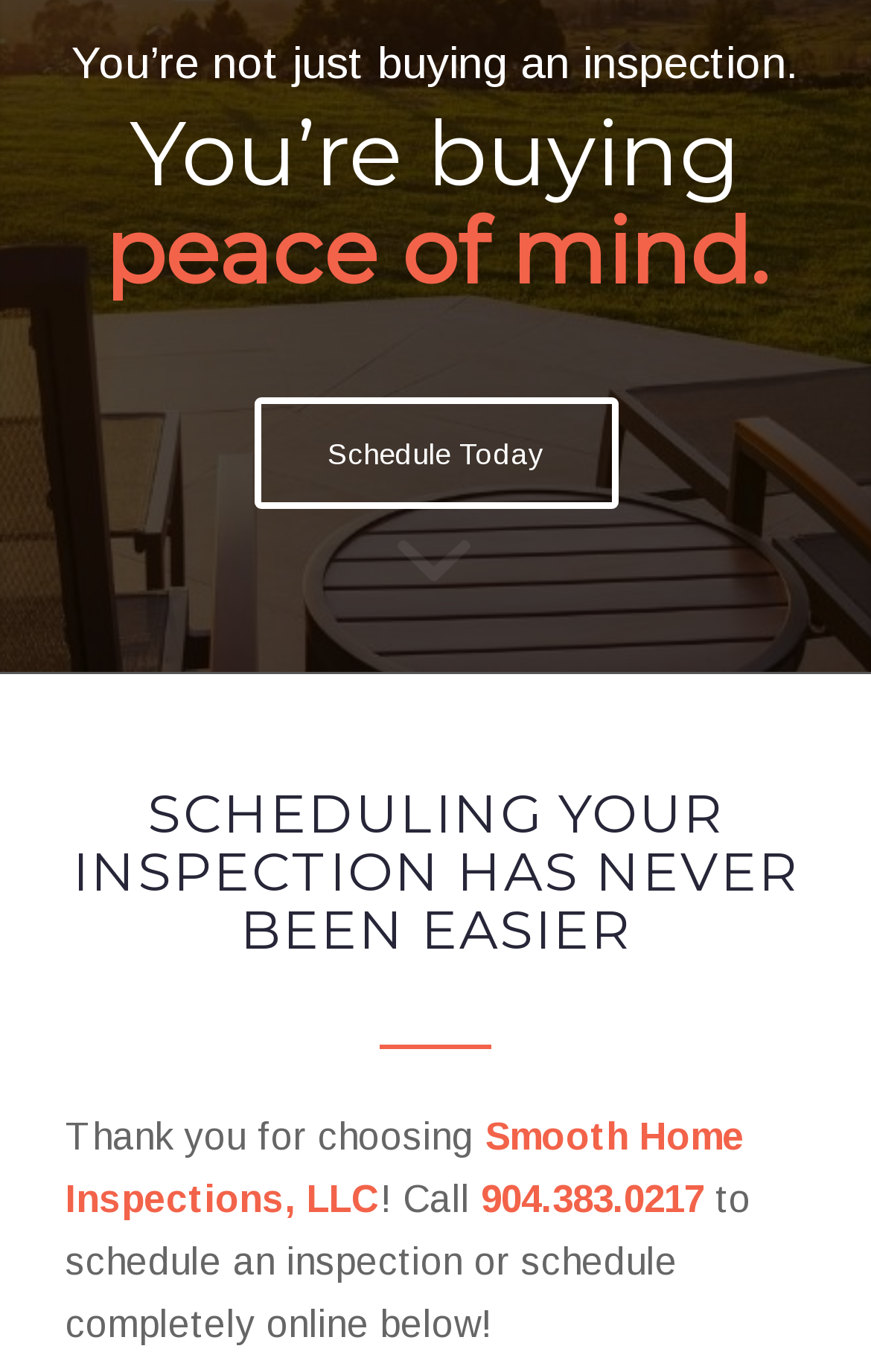What is the purpose of the 'Schedule Today' button?
Please use the image to provide an in-depth answer to the question.

I inferred the purpose of the 'Schedule Today' button by considering its context and the surrounding text elements. The button is located near the text 'You’re not just buying an inspection. You’re buying peace of mind.', which suggests that scheduling an inspection is a key action on this page.